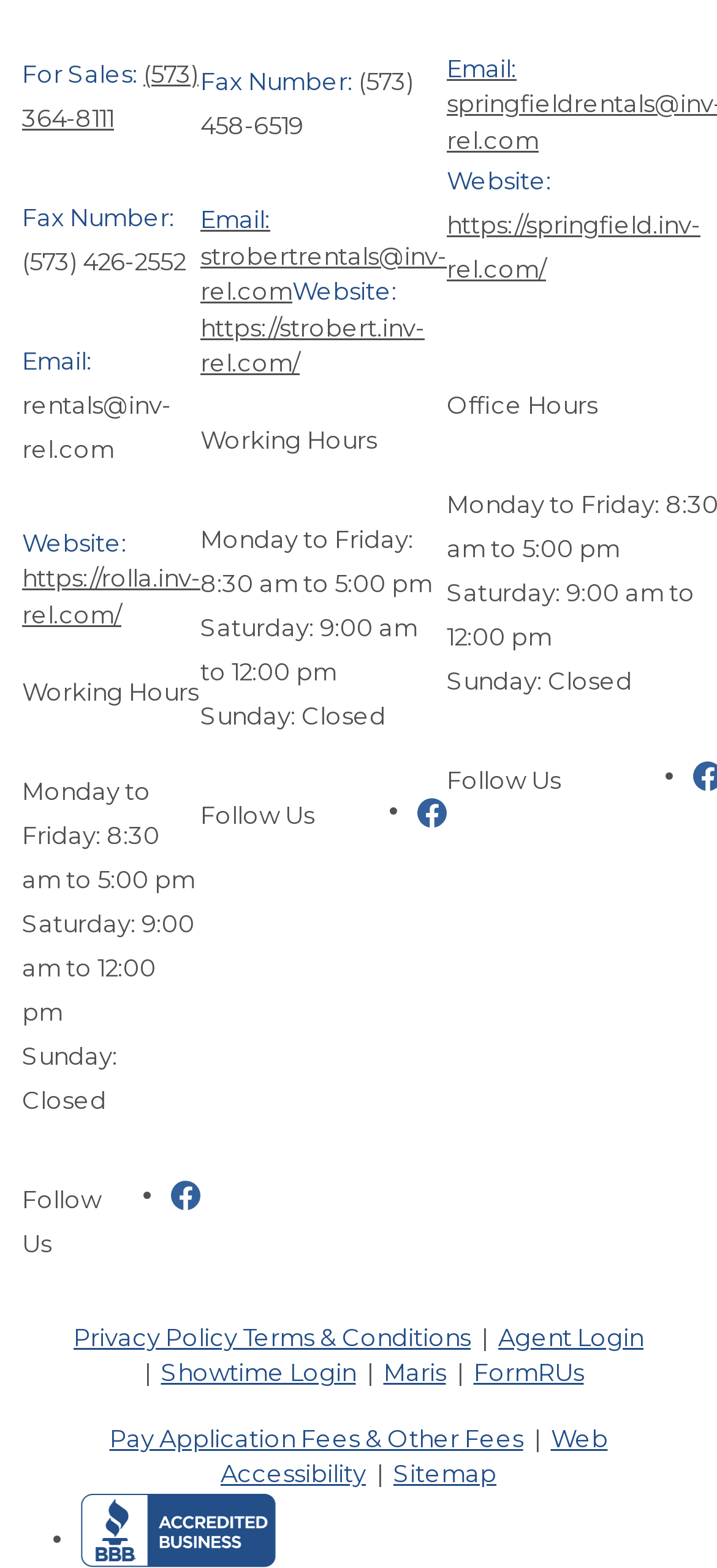Locate the bounding box of the UI element defined by this description: "(opens in new window)". The coordinates should be given as four float numbers between 0 and 1, formatted as [left, top, right, bottom].

[0.238, 0.751, 0.279, 0.77]